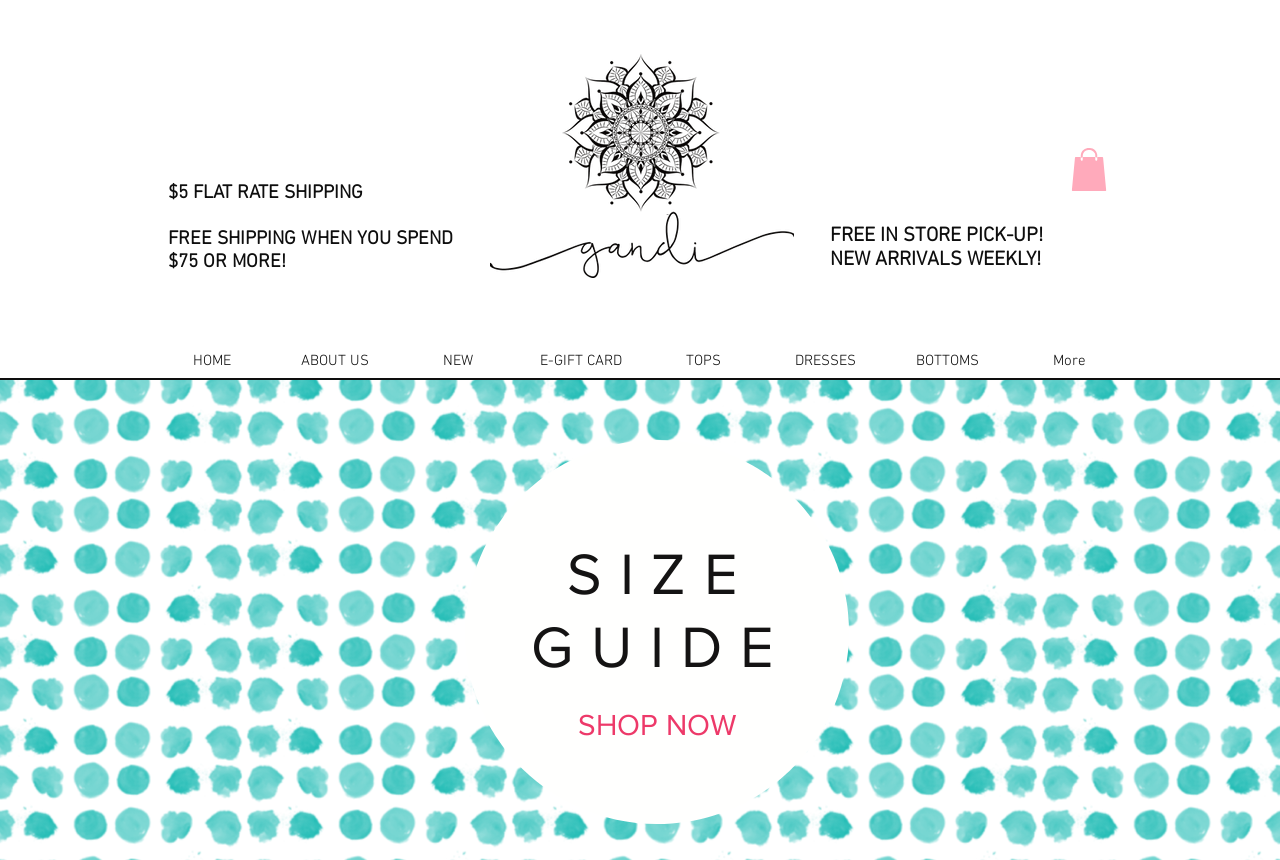Identify the bounding box for the UI element described as: "TOPS". The coordinates should be four float numbers between 0 and 1, i.e., [left, top, right, bottom].

[0.502, 0.398, 0.597, 0.442]